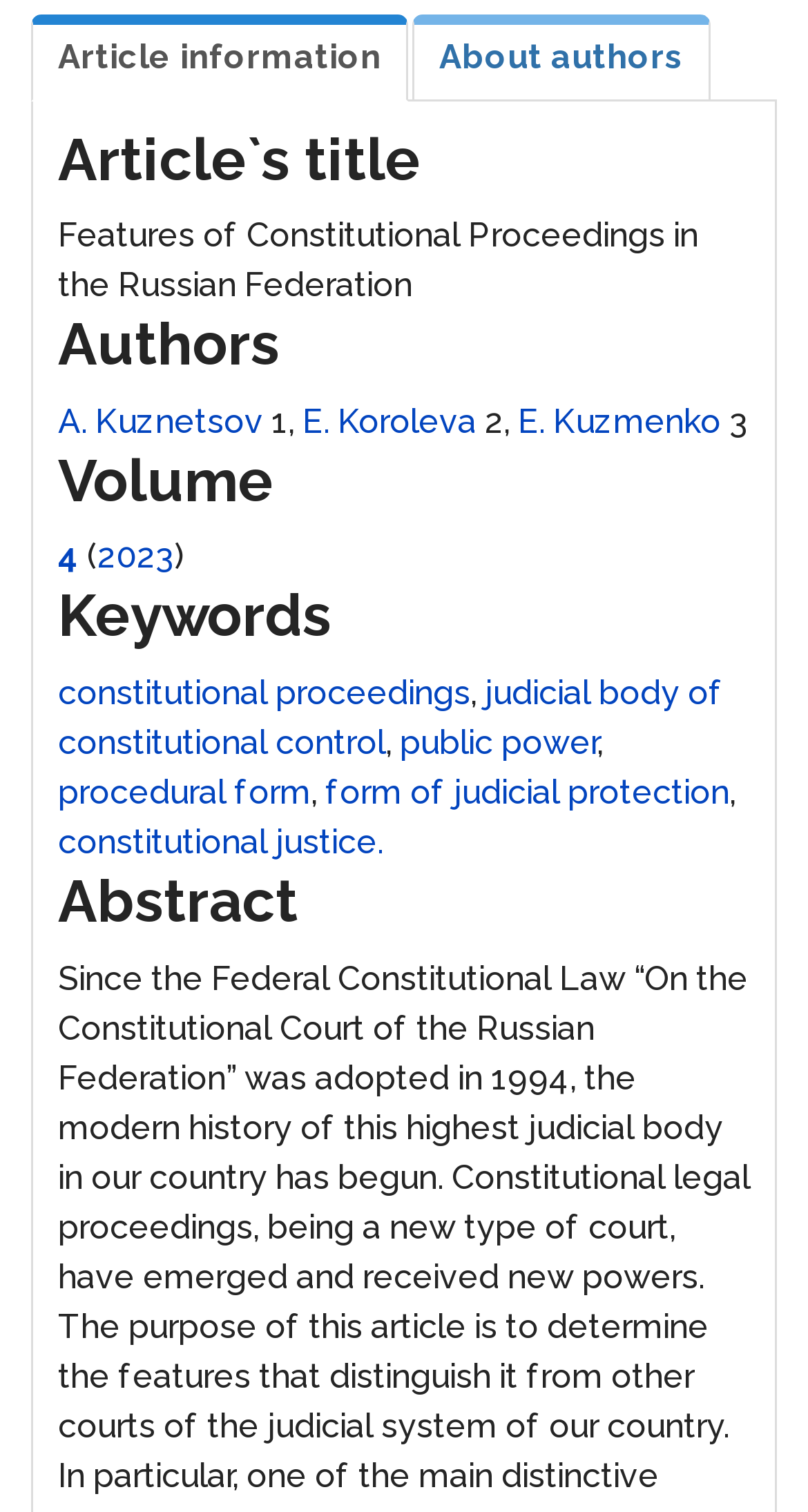Determine the bounding box coordinates for the UI element described. Format the coordinates as (top-left x, top-left y, bottom-right x, bottom-right y) and ensure all values are between 0 and 1. Element description: judicial body of constitutional control

[0.072, 0.445, 0.895, 0.504]